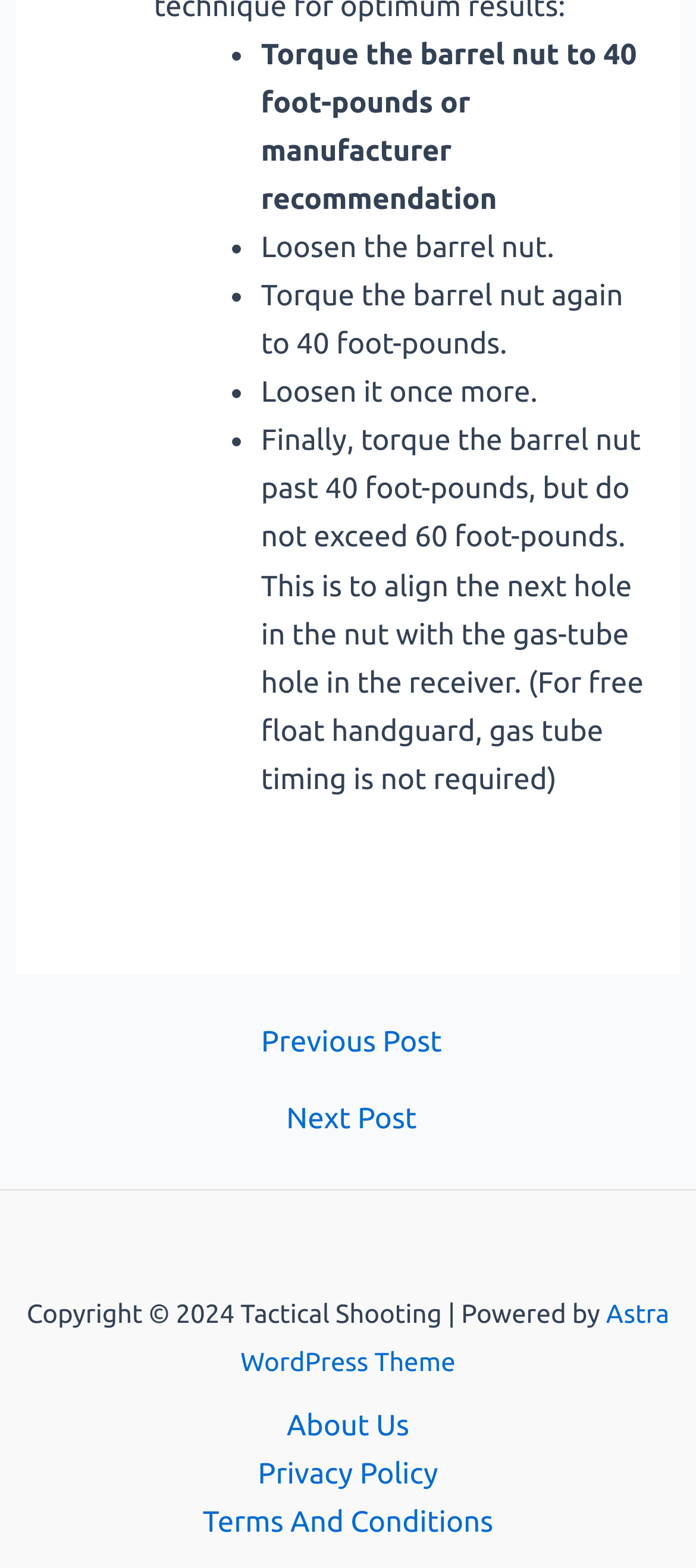What is the first step in the barrel nut installation process? Examine the screenshot and reply using just one word or a brief phrase.

Torque the barrel nut to 40 foot-pounds